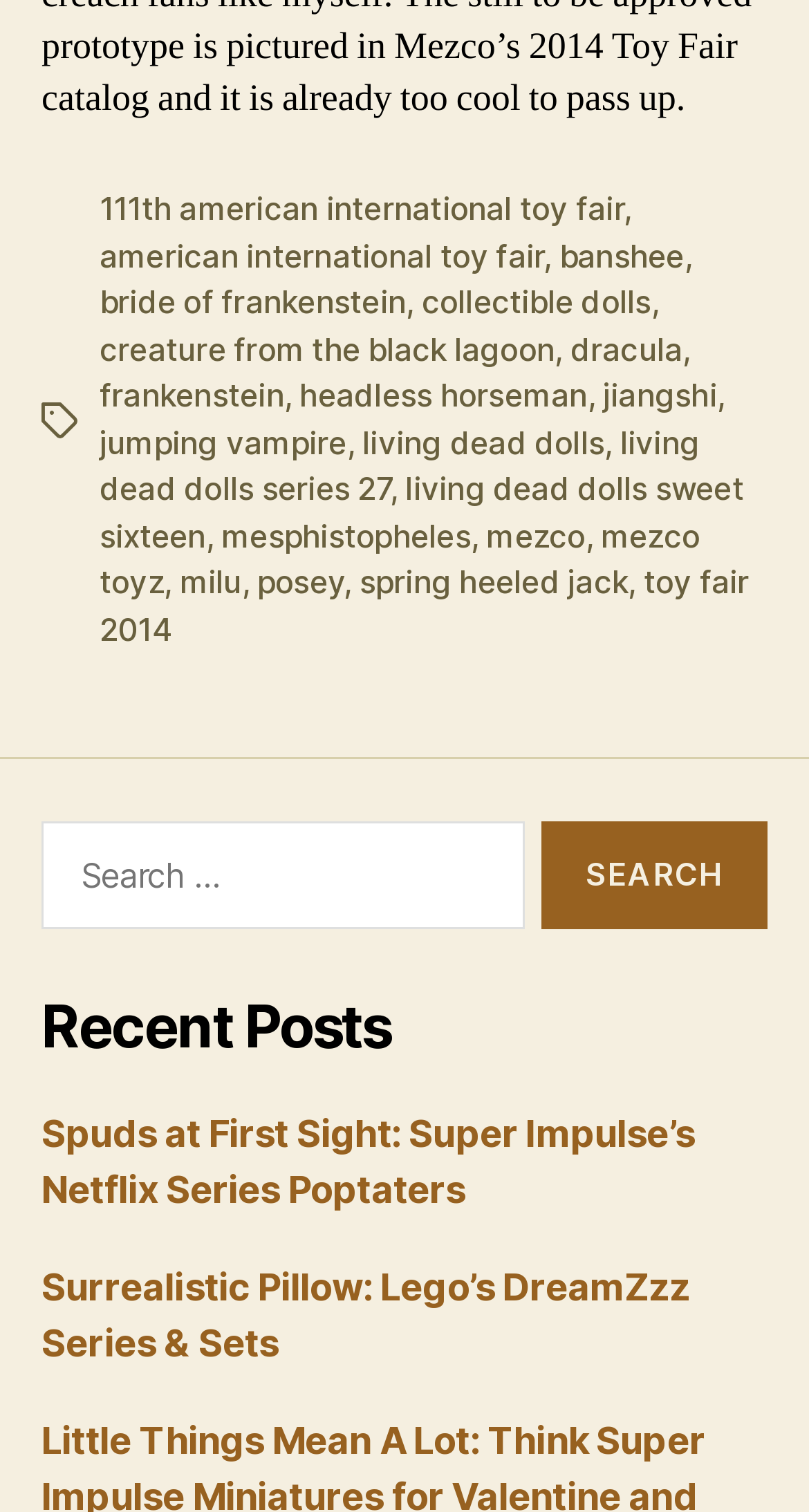How many recent posts are listed?
Using the image, respond with a single word or phrase.

2